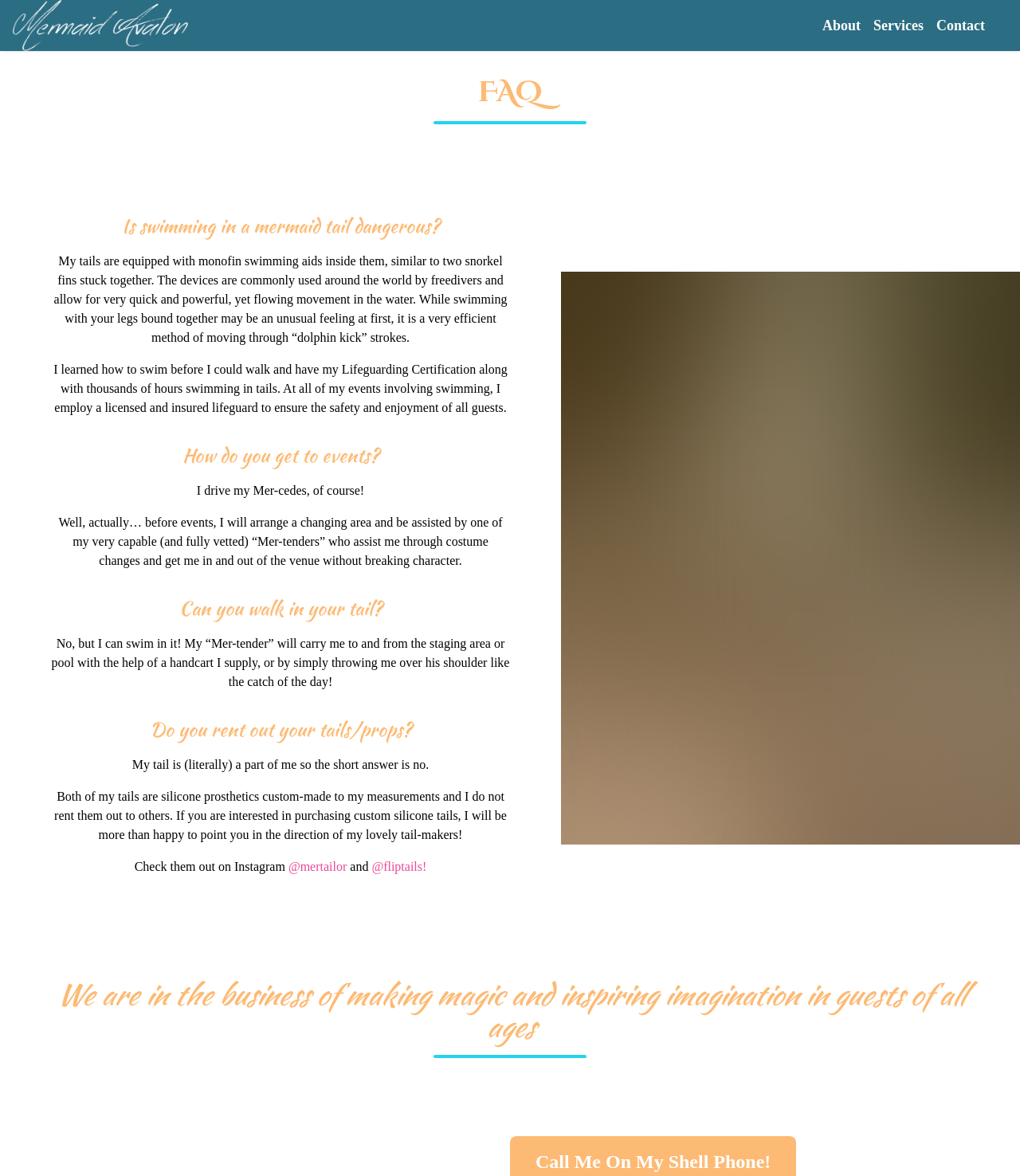What is the name of the mermaid performer?
Answer with a single word or short phrase according to what you see in the image.

Mermaid Avalon